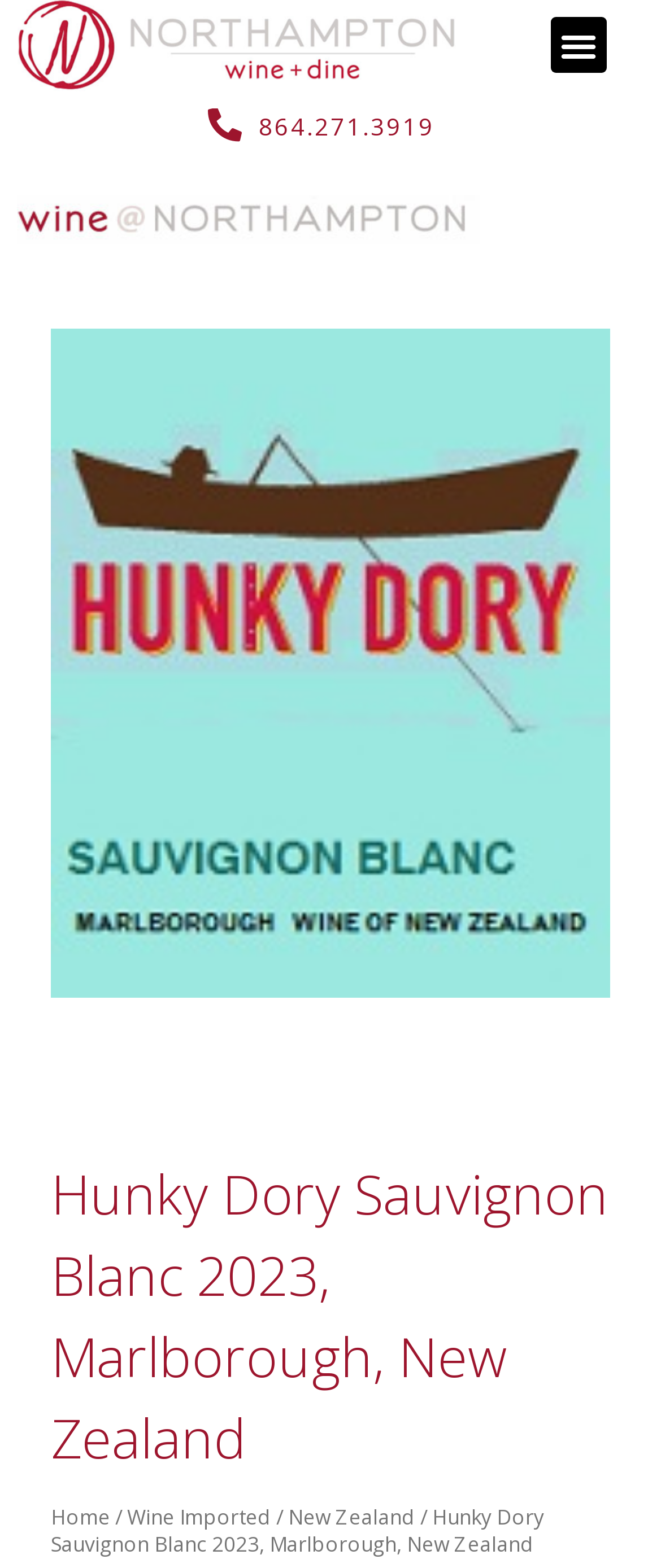Given the description of the UI element: "Wine Imported", predict the bounding box coordinates in the form of [left, top, right, bottom], with each value being a float between 0 and 1.

[0.192, 0.958, 0.41, 0.977]